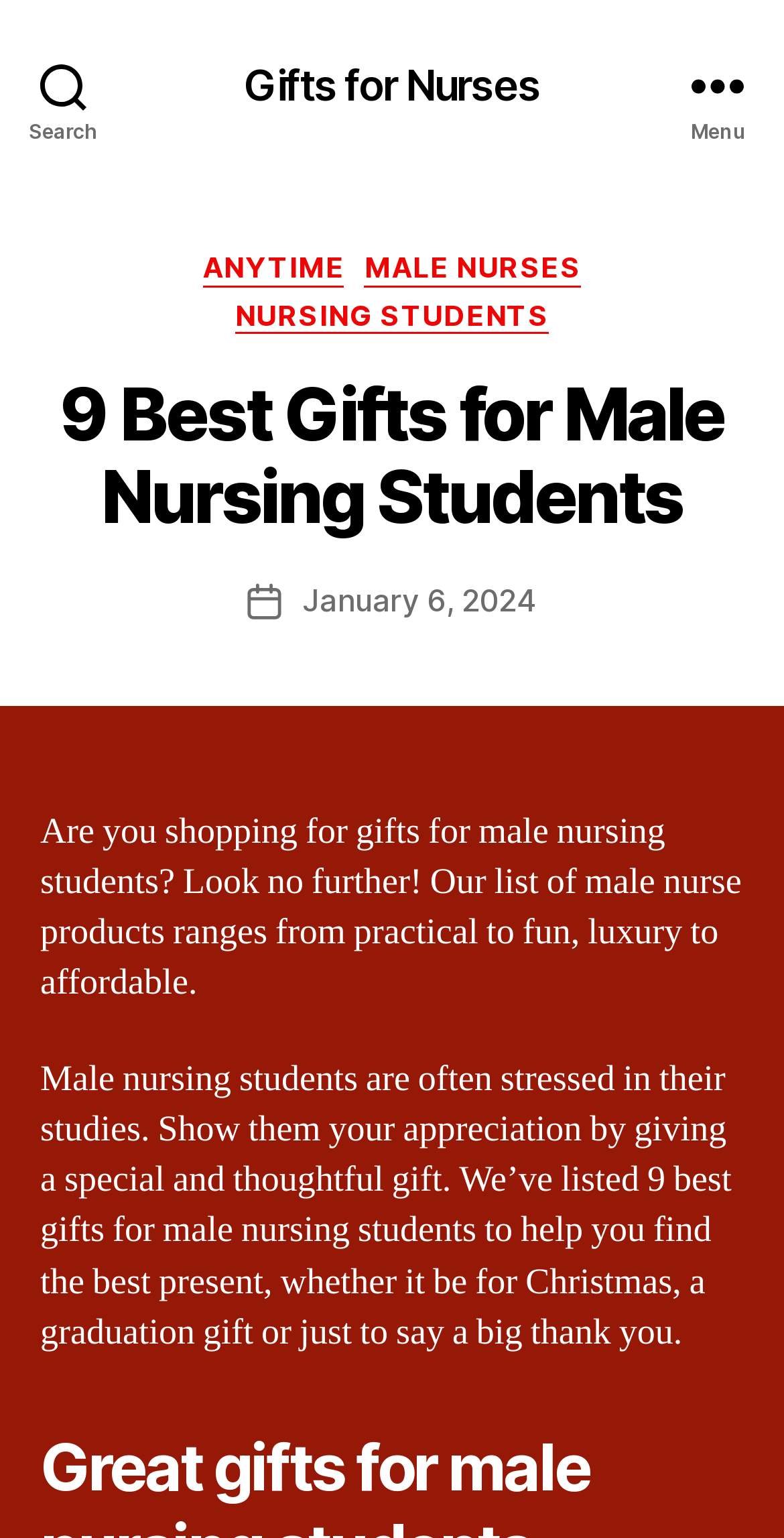Given the element description "January 6, 2024" in the screenshot, predict the bounding box coordinates of that UI element.

[0.386, 0.378, 0.684, 0.403]